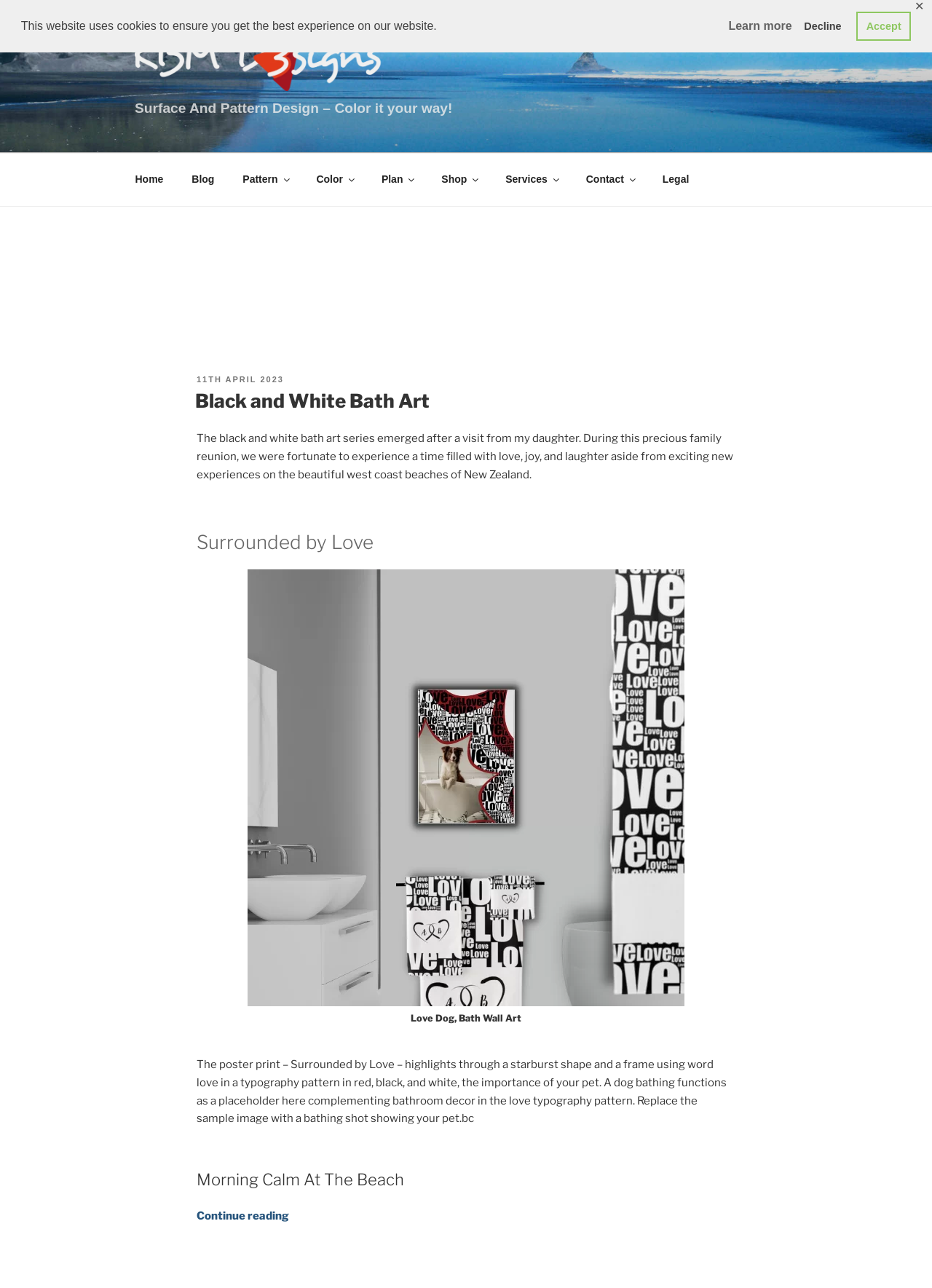For the given element description Black and White Bath Art, determine the bounding box coordinates of the UI element. The coordinates should follow the format (top-left x, top-left y, bottom-right x, bottom-right y) and be within the range of 0 to 1.

[0.209, 0.302, 0.461, 0.32]